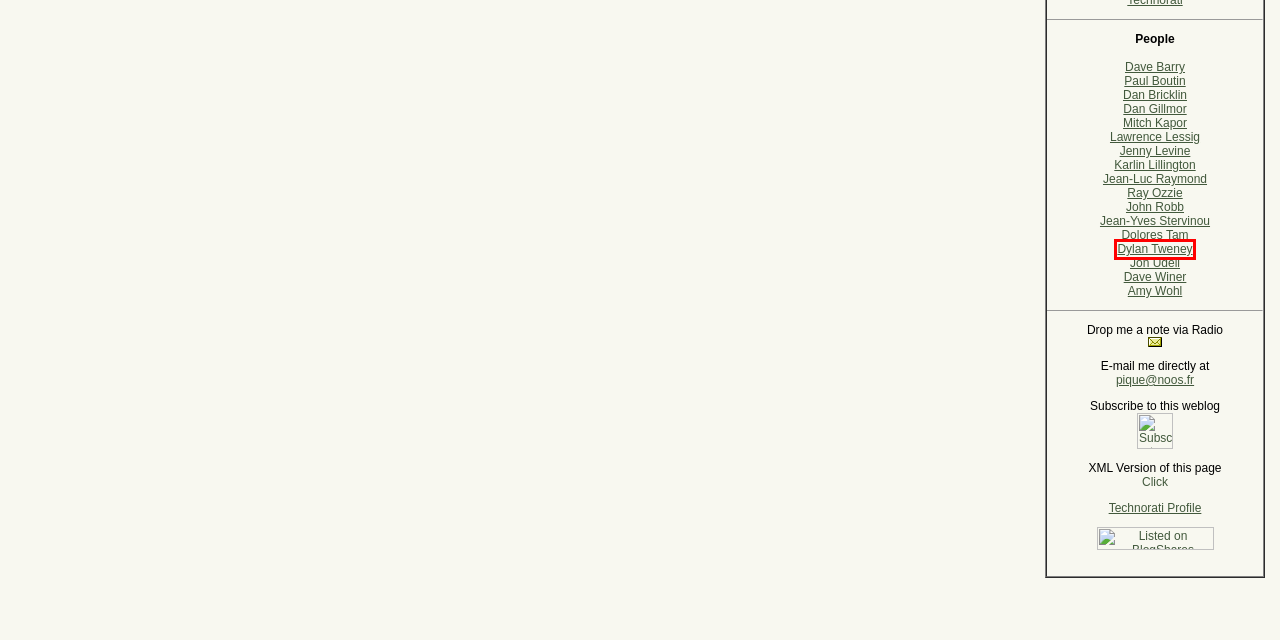You are presented with a screenshot of a webpage containing a red bounding box around an element. Determine which webpage description best describes the new webpage after clicking on the highlighted element. Here are the candidates:
A. ozzie.net is coming soon
B. Scripting News
C. Dylan Tweney's Newsletter
D. Boing Boing - A Directory of Mostly Wonderful Things
E. | Center for Internet and Society
F. Fantasy Blog Share Market | Blogshares
G. Open Source Applications Foundation - Welcome
H. Dan Bricklin Log

C